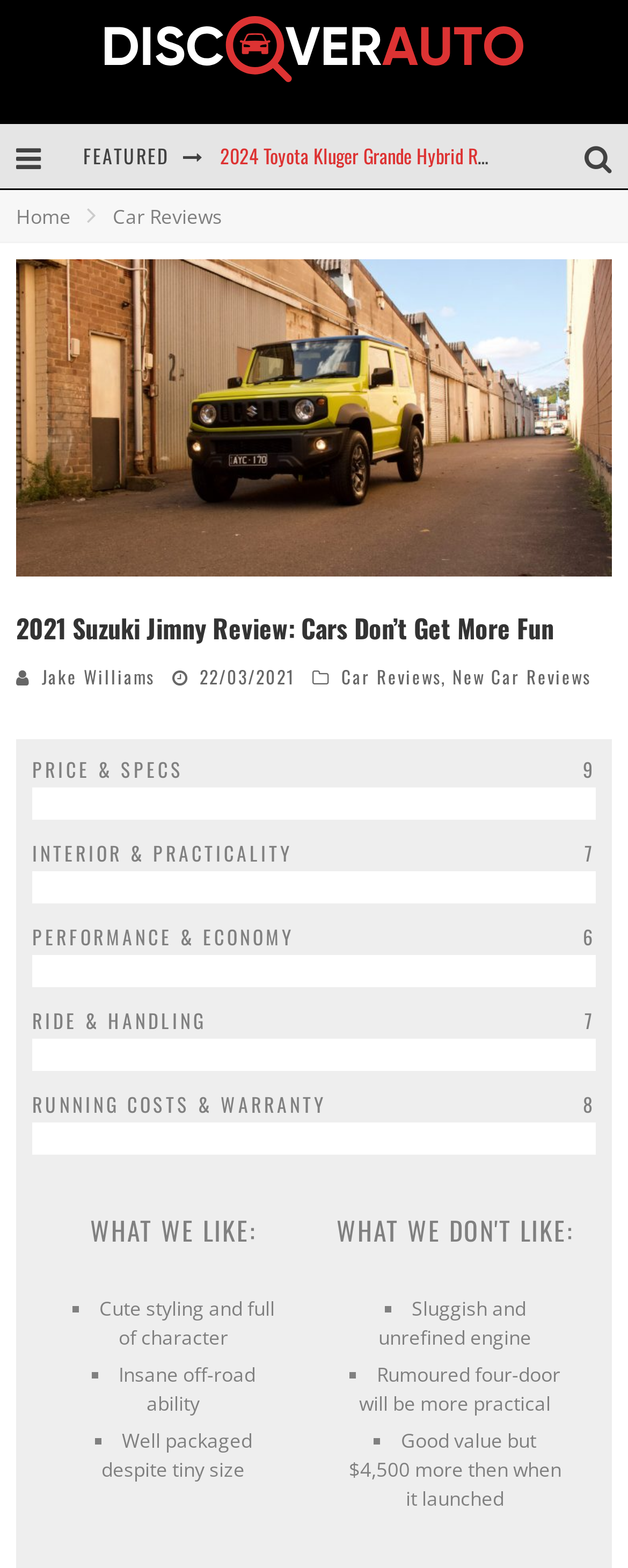Please indicate the bounding box coordinates of the element's region to be clicked to achieve the instruction: "Check the price and specs". Provide the coordinates as four float numbers between 0 and 1, i.e., [left, top, right, bottom].

[0.051, 0.482, 0.292, 0.499]